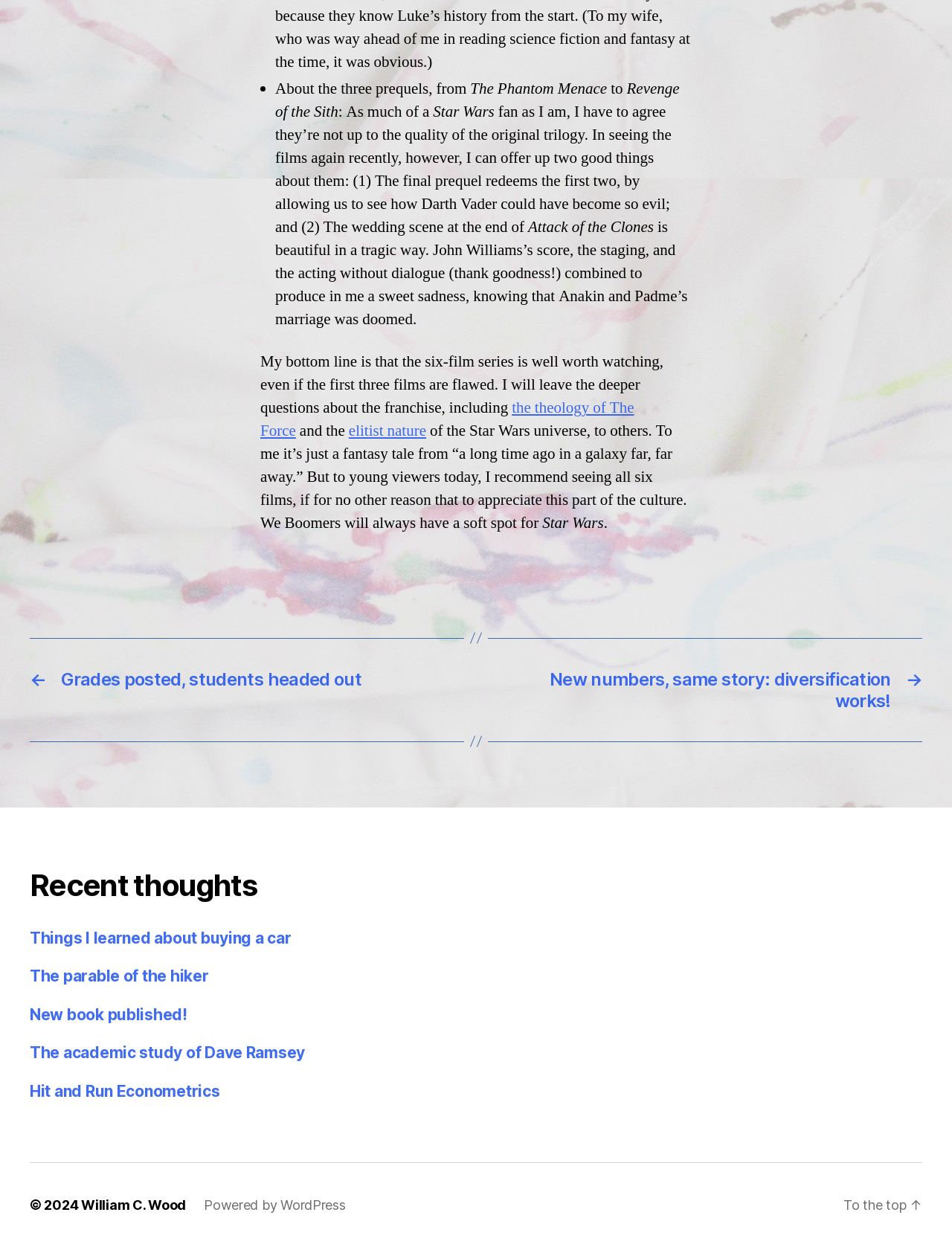Point out the bounding box coordinates of the section to click in order to follow this instruction: "View the CONTACT US page".

None